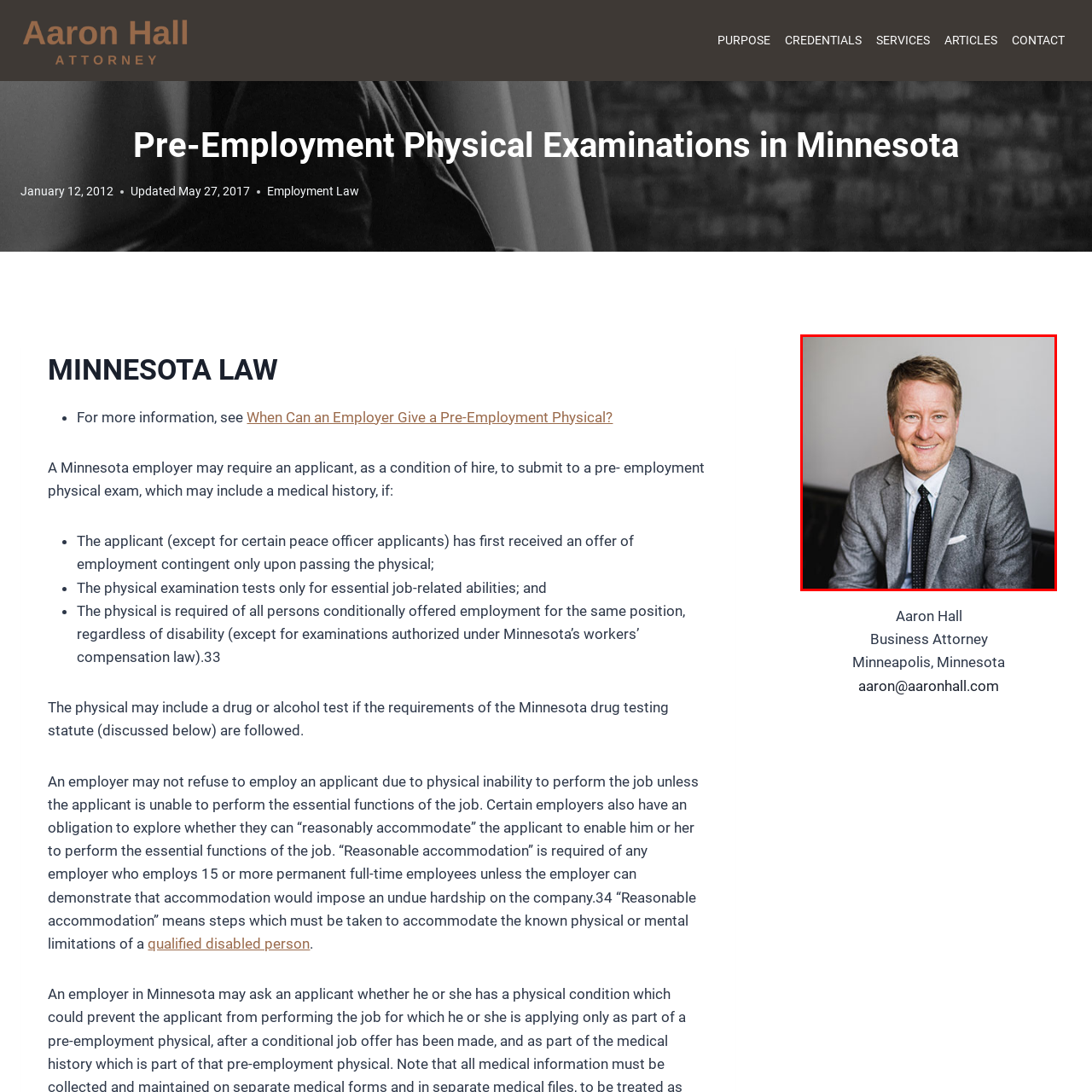Check the image inside the red boundary and briefly answer: What is the pattern on the man's tie?

White polka dots